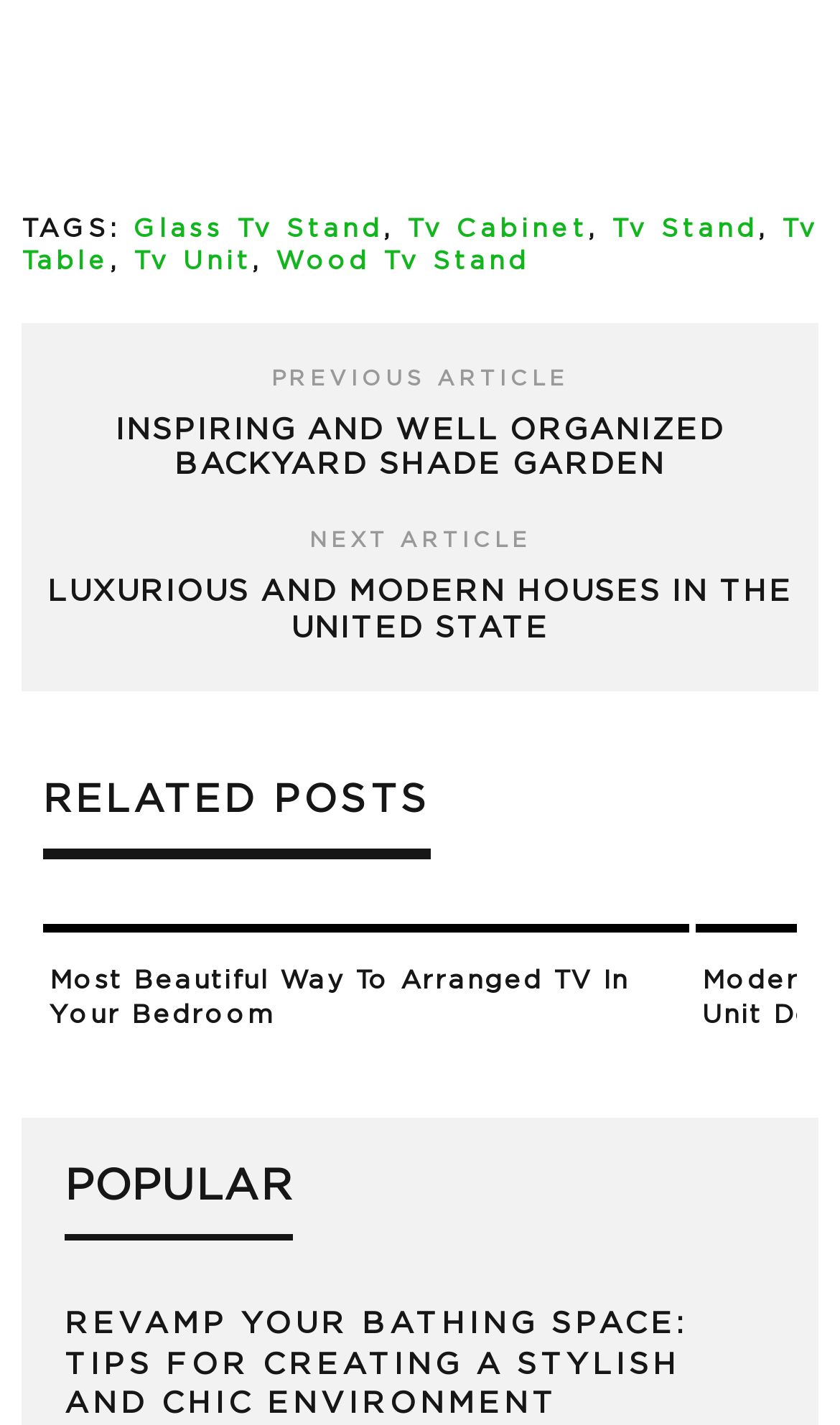What is the title of the popular article?
Please provide a comprehensive answer based on the details in the screenshot.

I looked at the heading under the 'POPULAR' section and found the title of the popular article, which is 'REVAMP YOUR BATHING SPACE: TIPS FOR CREATING A STYLISH AND CHIC ENVIRONMENT'.